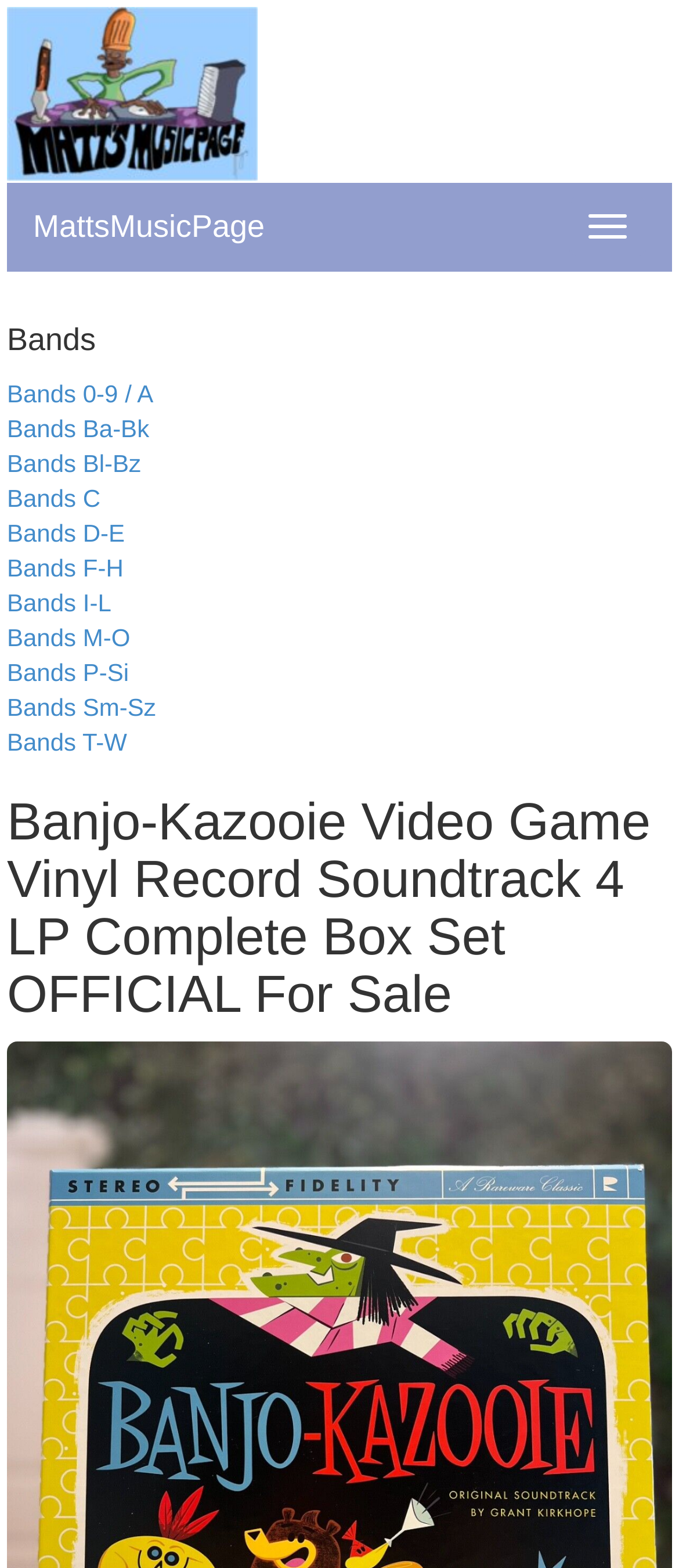Could you provide the bounding box coordinates for the portion of the screen to click to complete this instruction: "Explore Bands 0-9 / A"?

[0.01, 0.242, 0.226, 0.26]